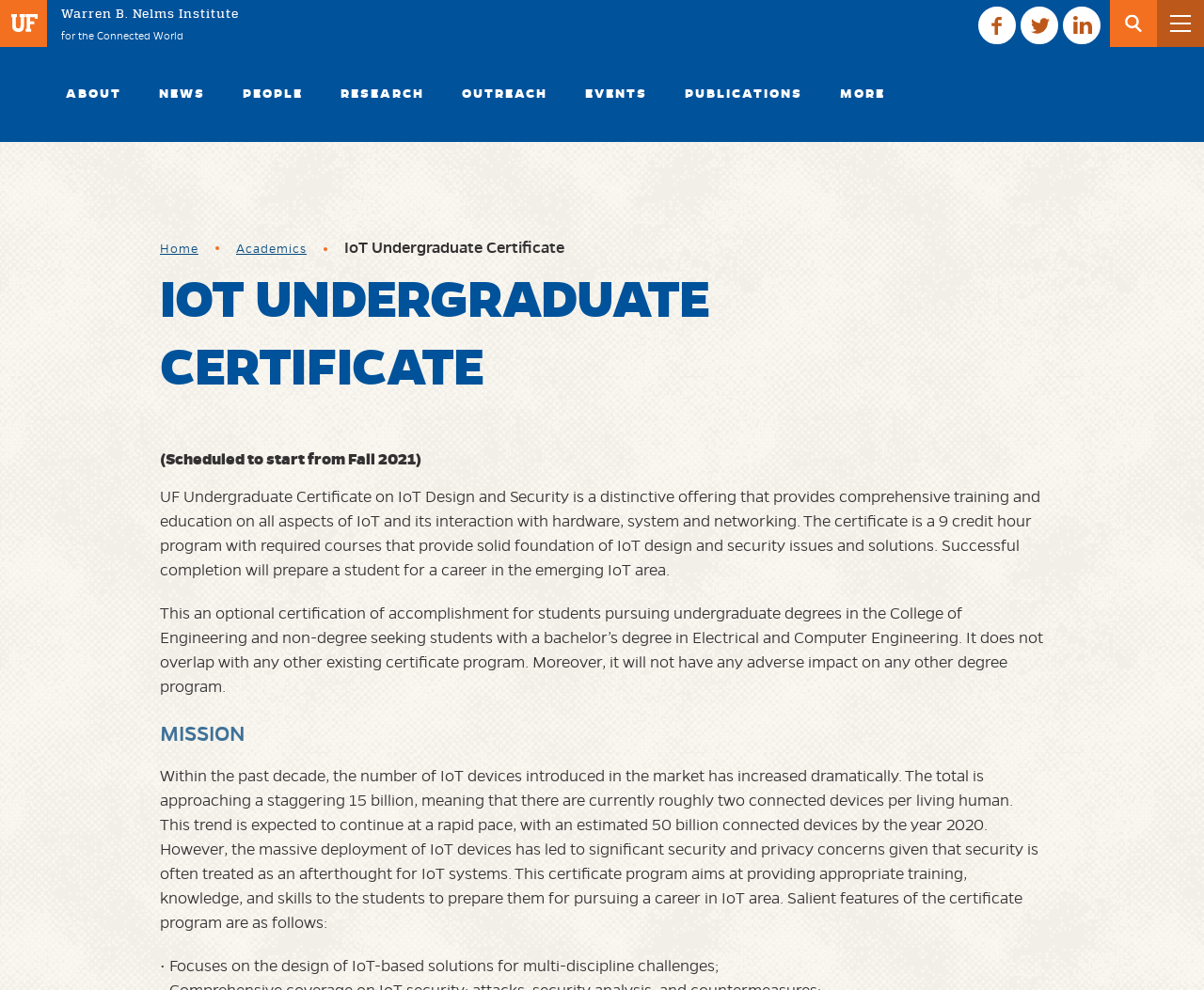How many credit hours is the IoT Undergraduate Certificate program?
Provide a well-explained and detailed answer to the question.

I found the answer by reading the StaticText element that describes the program, which mentions that it is a 9 credit hour program.